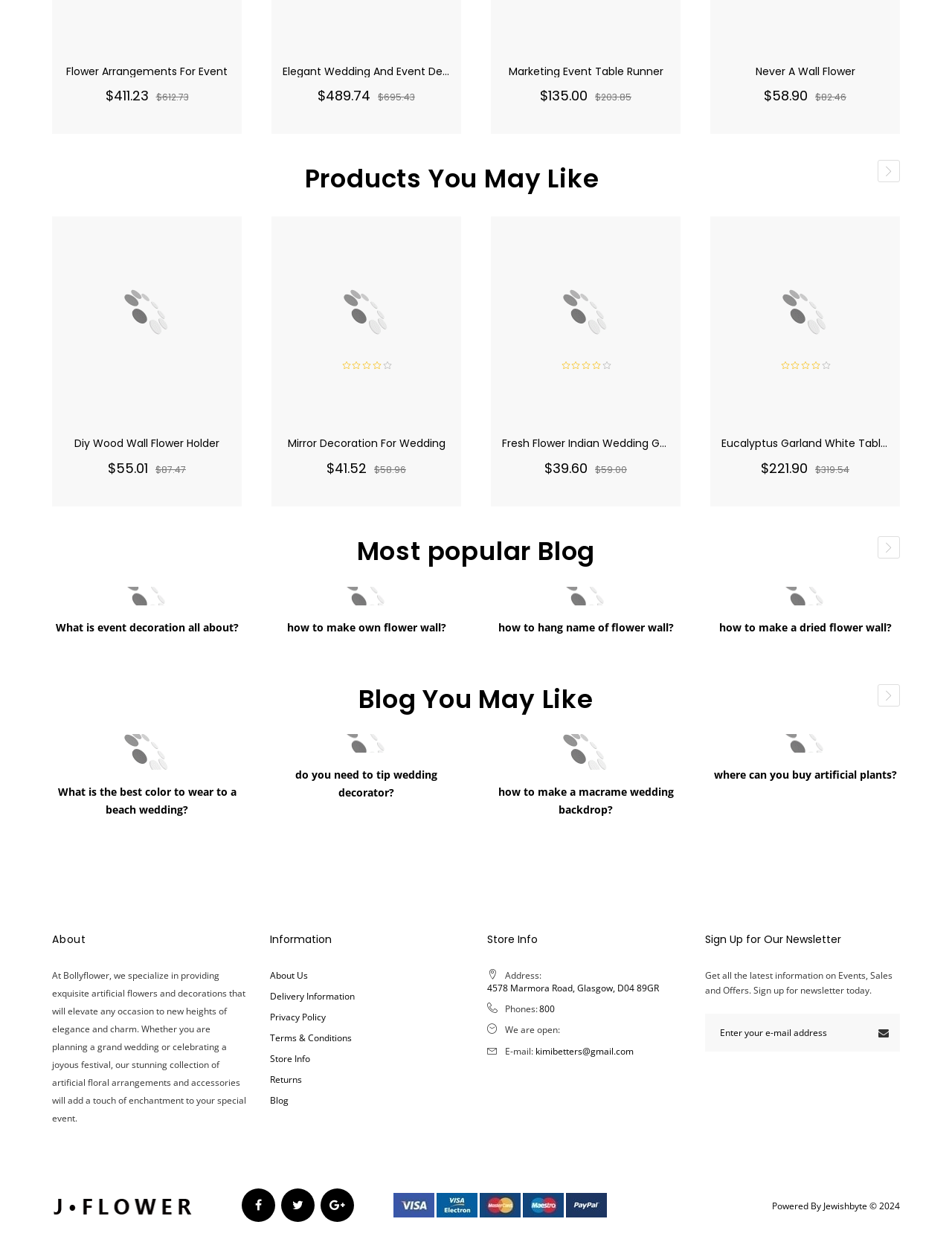Find and indicate the bounding box coordinates of the region you should select to follow the given instruction: "View 'Diy Wood Wall Flower Holder' product details".

[0.086, 0.198, 0.223, 0.303]